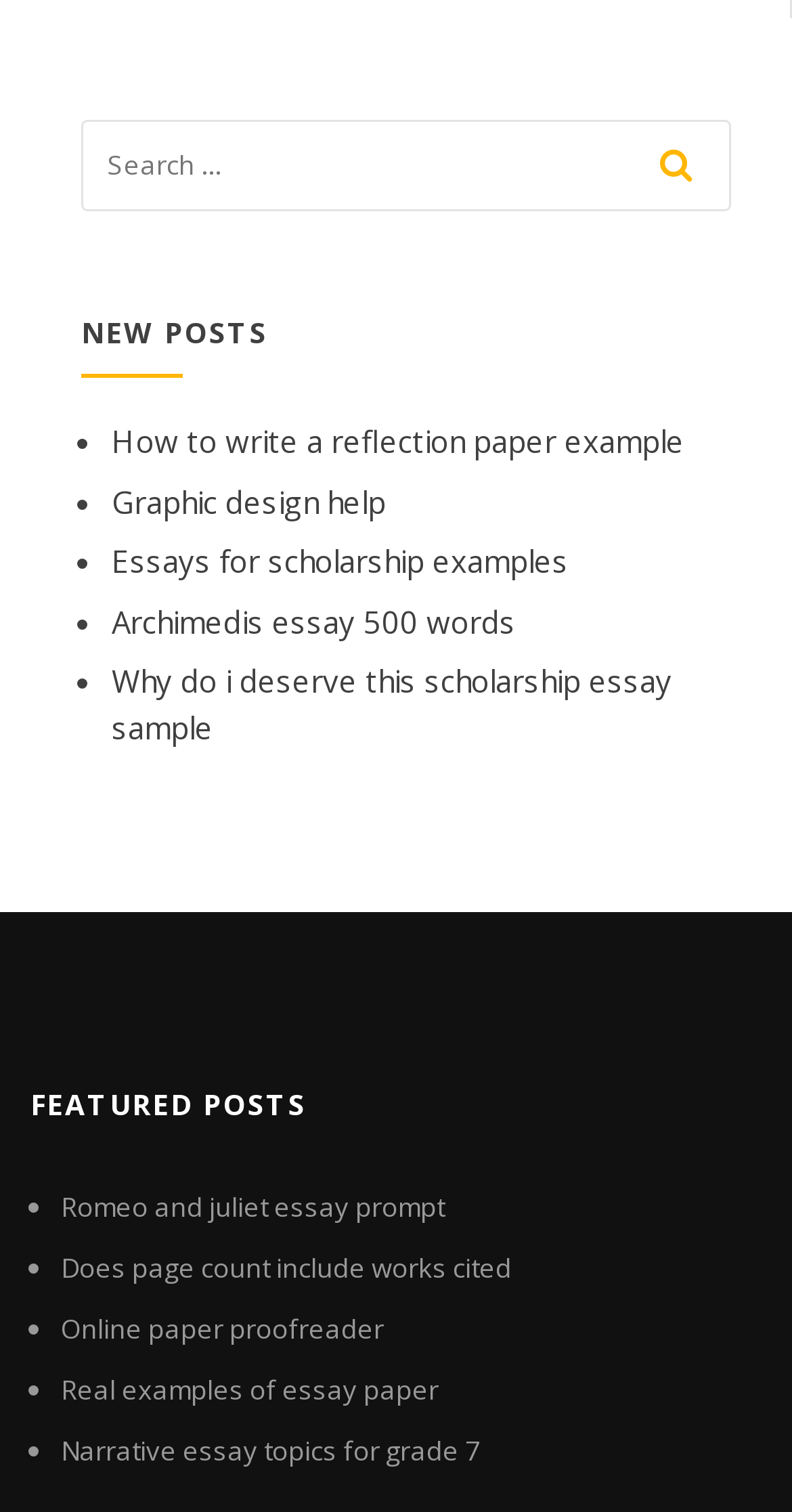Provide your answer in one word or a succinct phrase for the question: 
How many links are in the 'NEW POSTS' section?

5